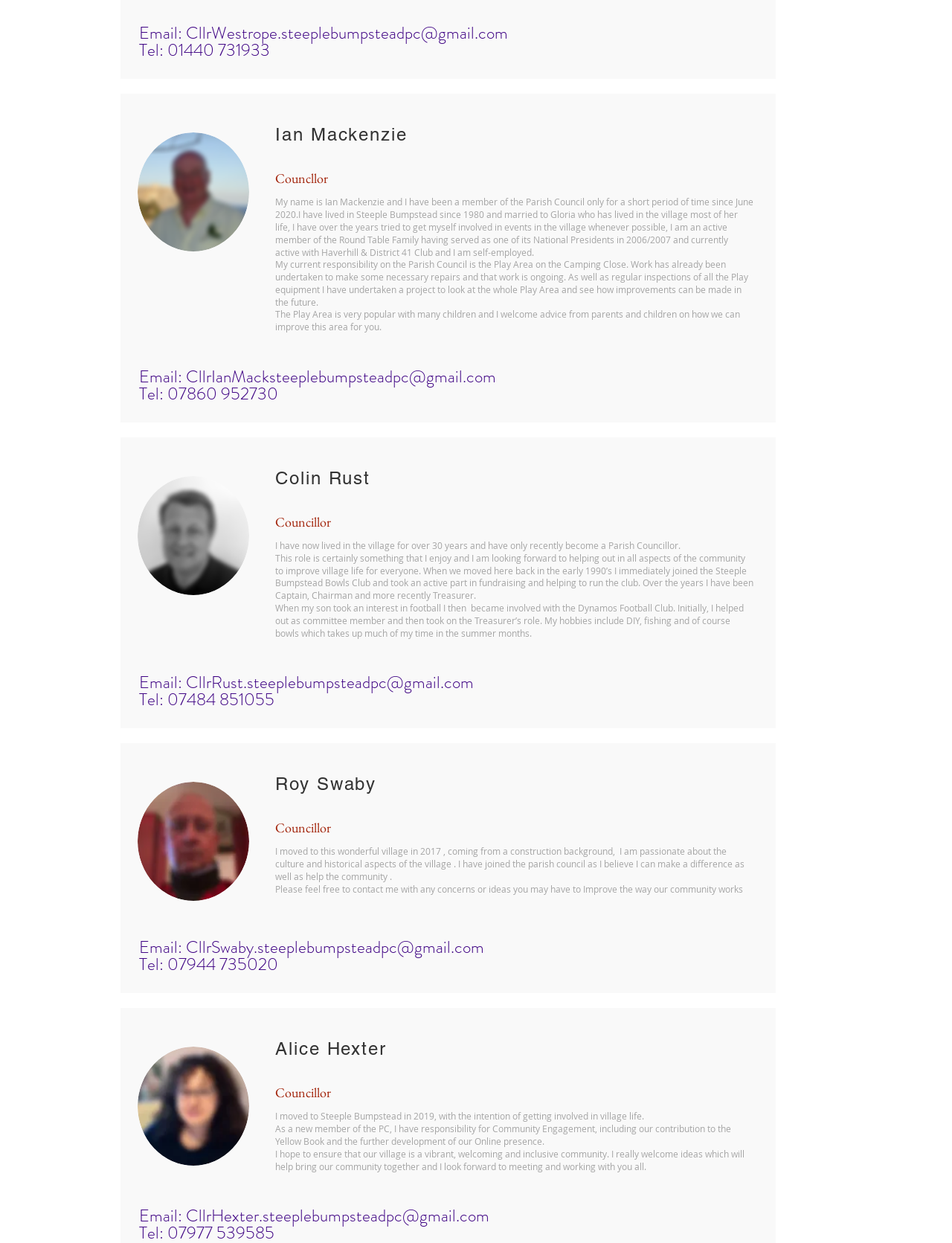Give a one-word or short phrase answer to this question: 
What is Alice Hexter's responsibility on the Parish Council?

Community Engagement